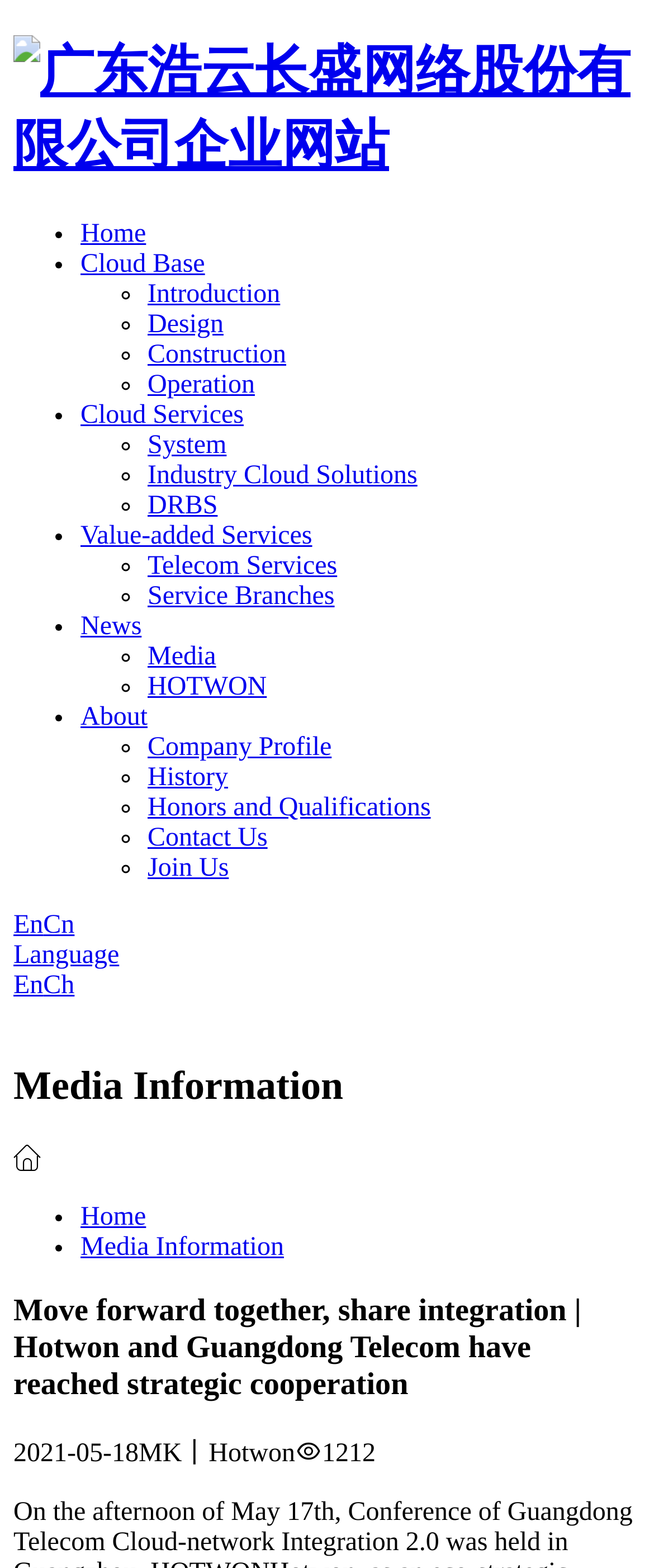What is the language of the webpage?
Please interpret the details in the image and answer the question thoroughly.

The language of the webpage can be inferred from the link 'En' and the button 'Language' which has a popup menu with options 'En' and 'Ch'.